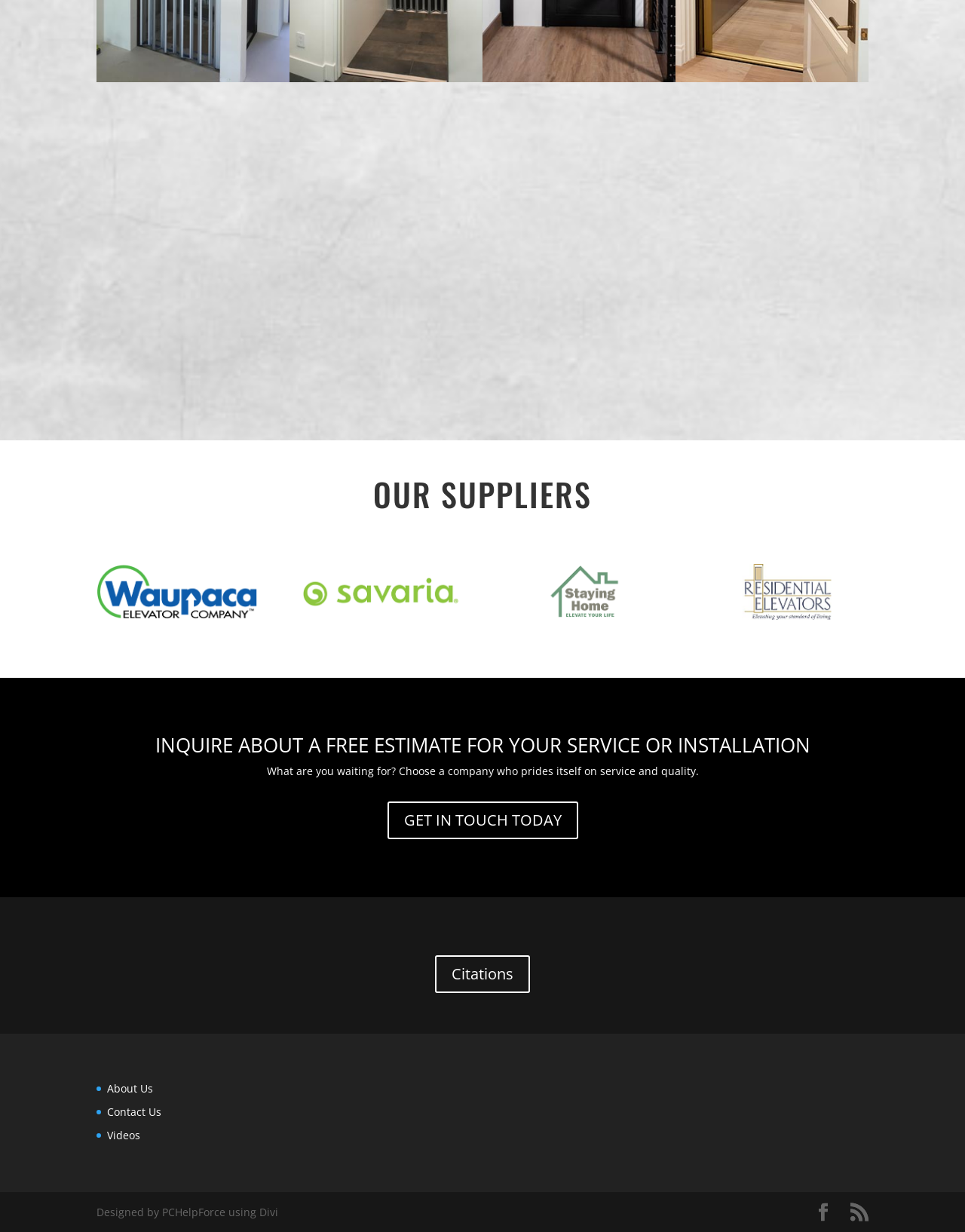Using the information in the image, give a detailed answer to the following question: What is the main topic of the webpage?

The main topic of the webpage can be inferred from the heading 'OUR SUPPLIERS' which is prominently displayed on the page, indicating that the webpage is about the suppliers of a company.